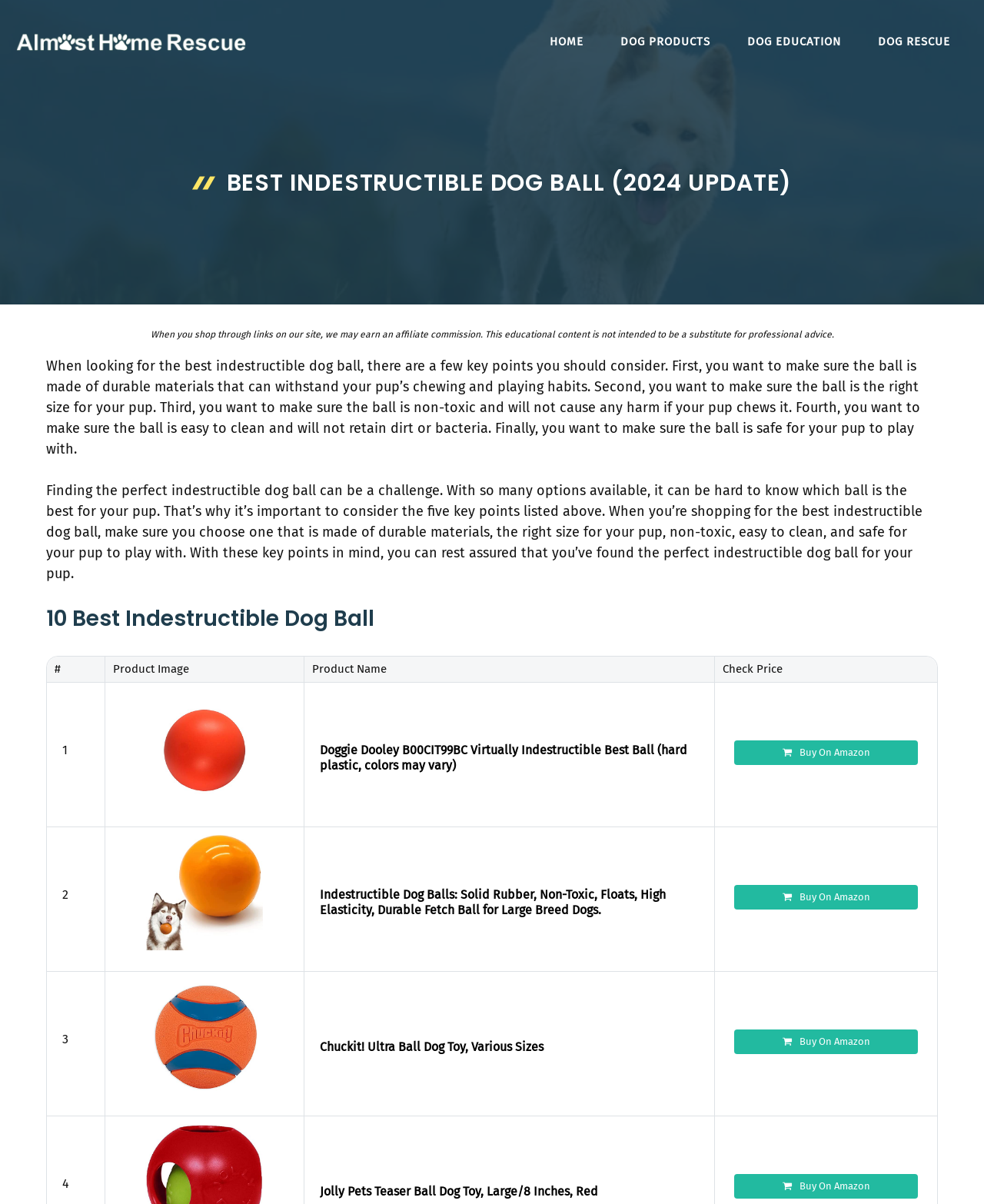Identify the bounding box coordinates for the region of the element that should be clicked to carry out the instruction: "Click on the 'DOG EDUCATION' link". The bounding box coordinates should be four float numbers between 0 and 1, i.e., [left, top, right, bottom].

[0.741, 0.028, 0.873, 0.041]